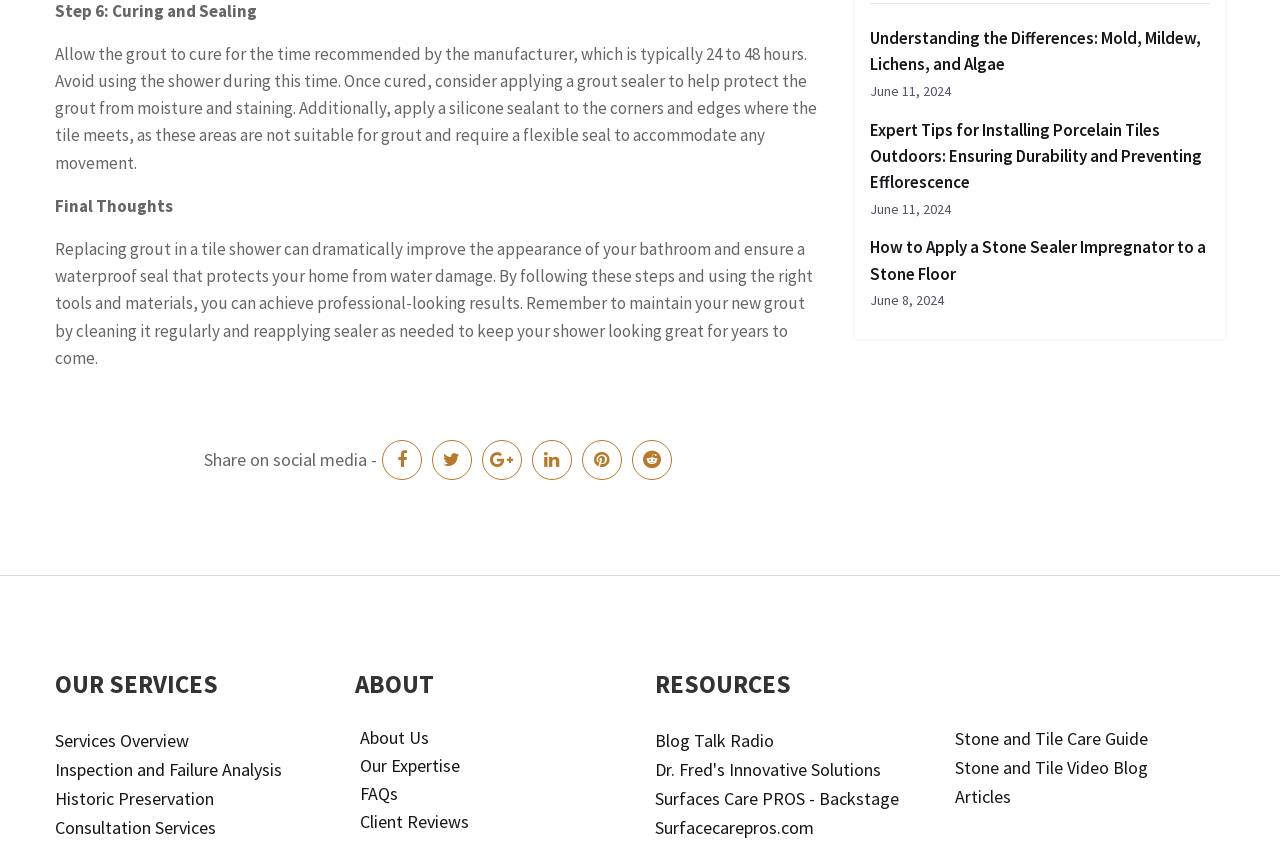Use one word or a short phrase to answer the question provided: 
What is the purpose of applying a silicone sealant?

To accommodate movement